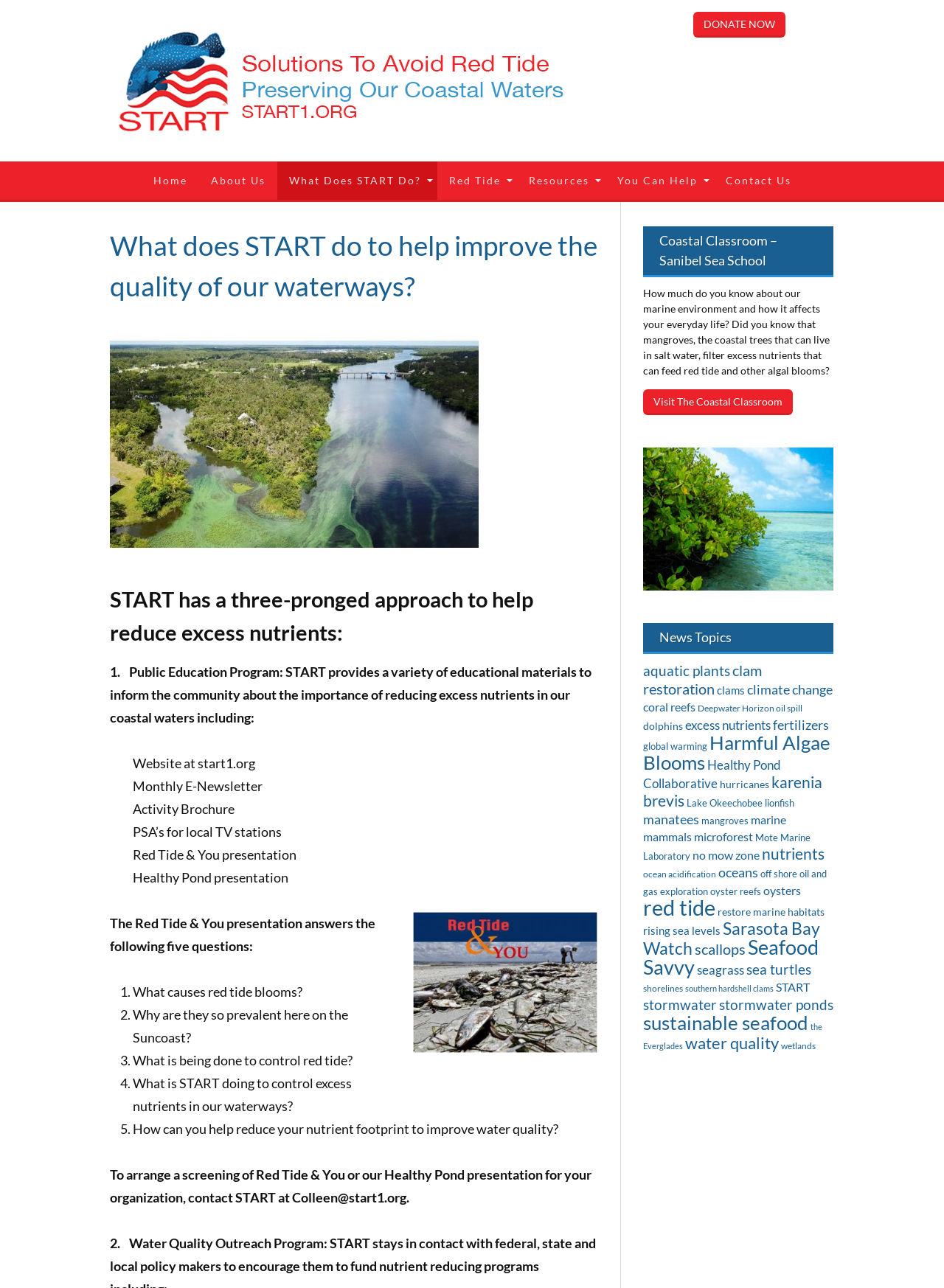Extract the bounding box coordinates of the UI element described: "stormwater". Provide the coordinates in the format [left, top, right, bottom] with values ranging from 0 to 1.

[0.681, 0.773, 0.759, 0.786]